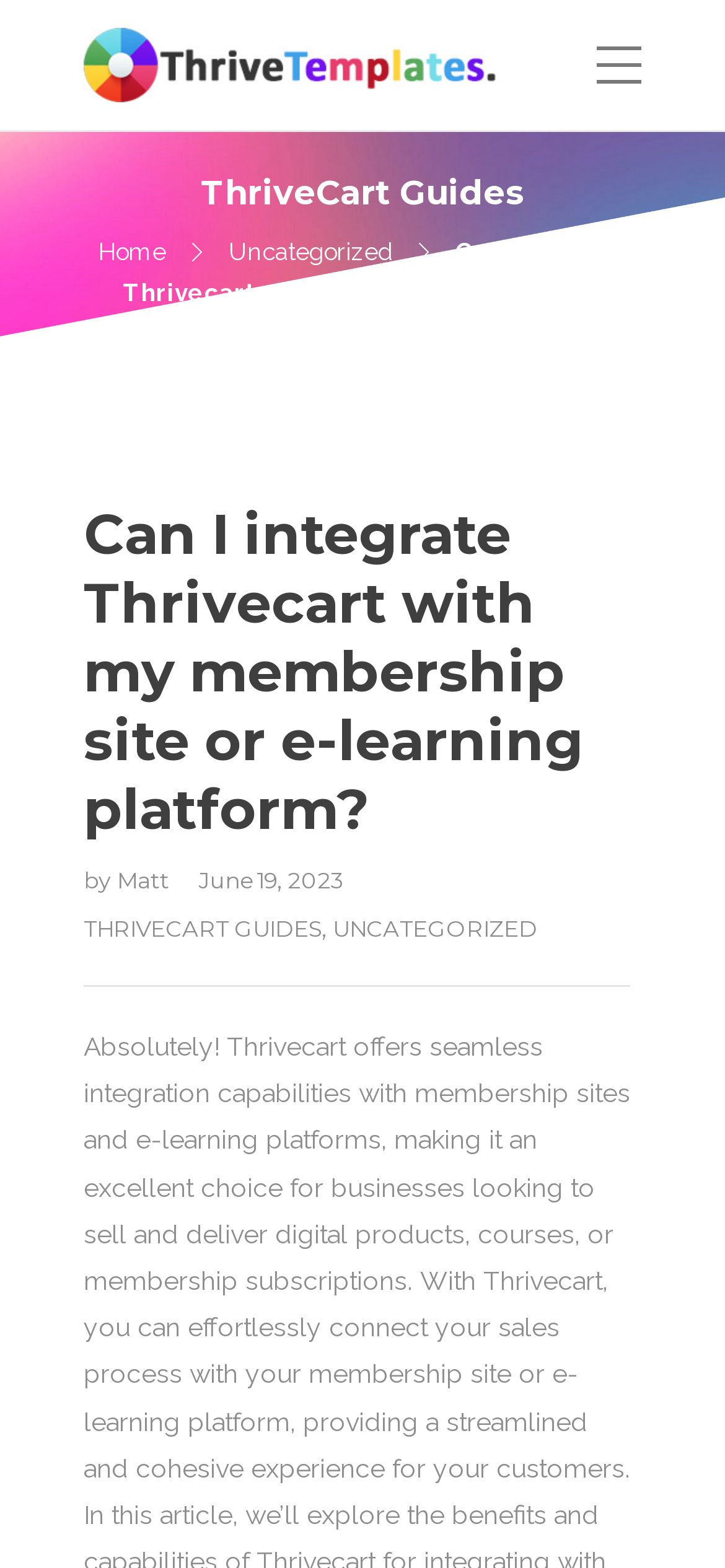Determine the bounding box coordinates for the area that needs to be clicked to fulfill this task: "visit Home". The coordinates must be given as four float numbers between 0 and 1, i.e., [left, top, right, bottom].

[0.136, 0.152, 0.228, 0.169]